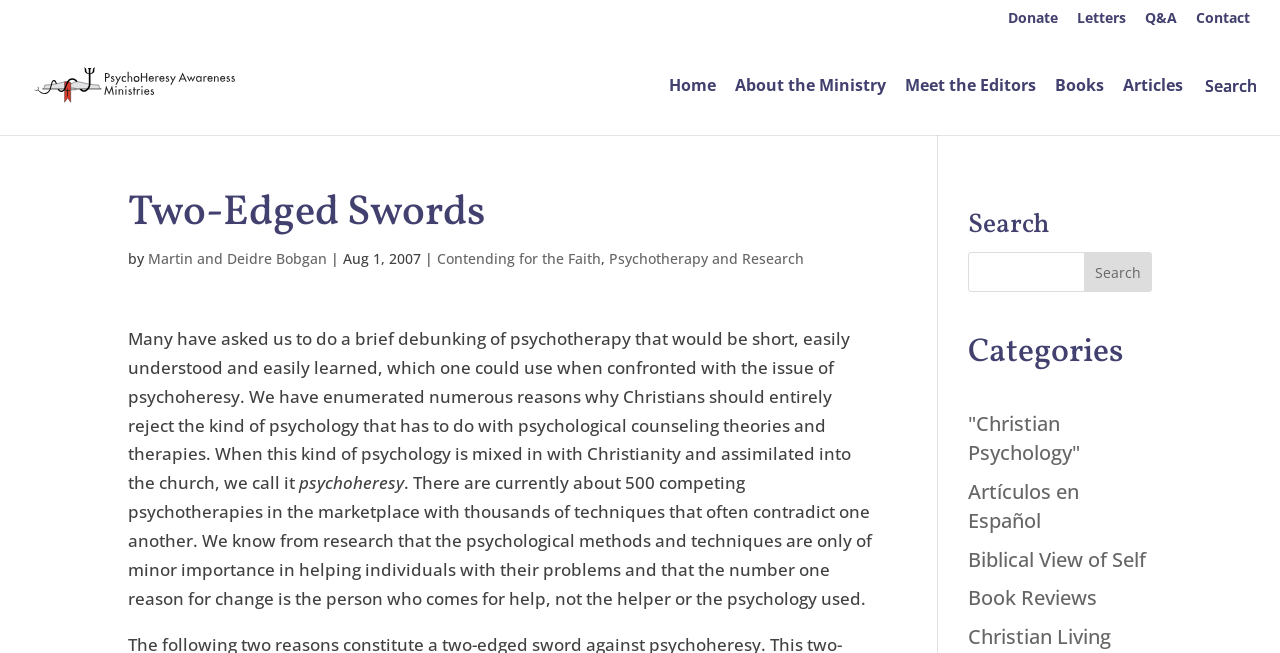What is the purpose of the search box?
Give a one-word or short-phrase answer derived from the screenshot.

To search the website